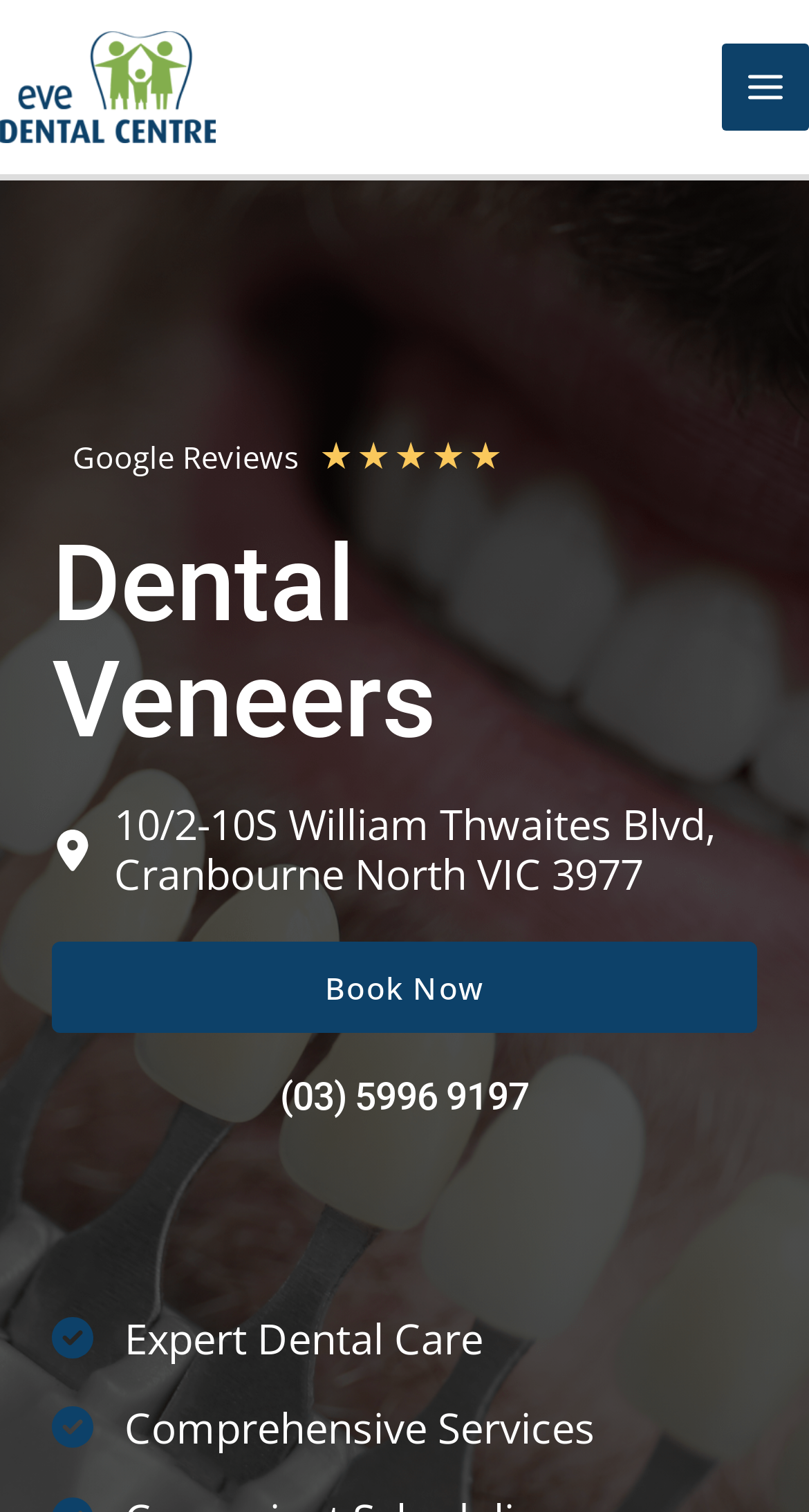Summarize the contents and layout of the webpage in detail.

The webpage is about Dental Veneers and Eve Dental Centre, a dentist located in Cranbourne North. At the top left, there is a logo image and a link to the dentist's website. On the top right, there is a header widget with a link and an image. A main menu button is located at the top right corner.

Below the header, there is a section showcasing the dentist's Google Reviews, with a 5-star rating and a "★" symbol. Next to it, there is a link that spans across the page.

The main content of the page starts with a heading "Dental Veneers" followed by a small image. Below the heading, there is an address "10/2-10S William Thwaites Blvd, Cranbourne North VIC 3977" and a "Book Now" link. The phone number "(03) 5996 9197" is displayed as a heading below the address.

There are three small images scattered throughout the page, likely decorative or separators. At the bottom of the page, there are two lines of text, "Expert Dental Care" and "Comprehensive Services", which seem to be the dentist's taglines or services offered.